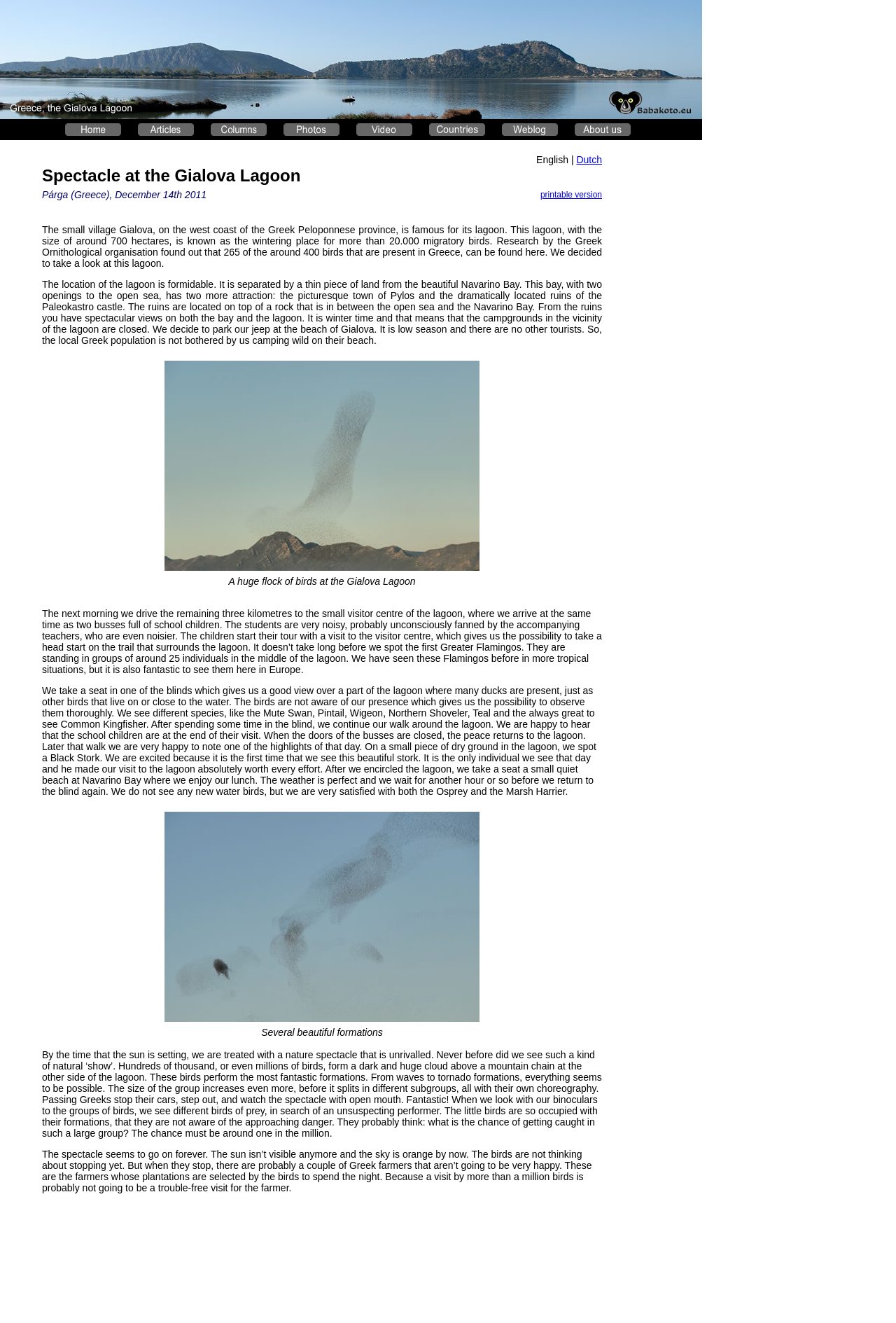What is the location of the lagoon?
Please ensure your answer is as detailed and informative as possible.

The location of the lagoon is Greece because the text 'Párga (Greece), December 14th 2011' is present in the second row of the webpage, indicating that the lagoon is located in Greece.